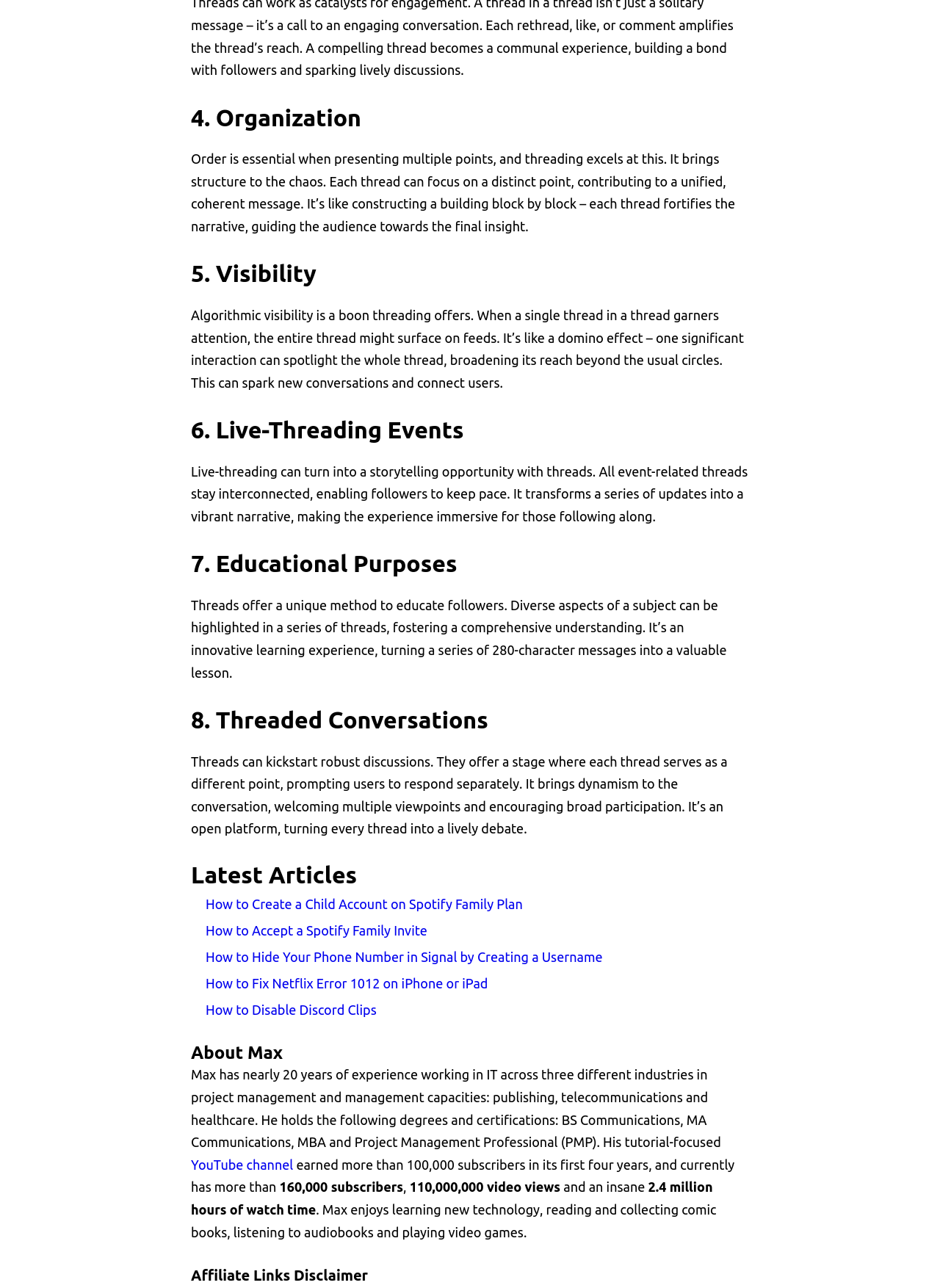What is the total number of video views on Max's YouTube channel?
We need a detailed and meticulous answer to the question.

The static text on the webpage mentions that Max's YouTube channel has more than 110,000,000 video views.